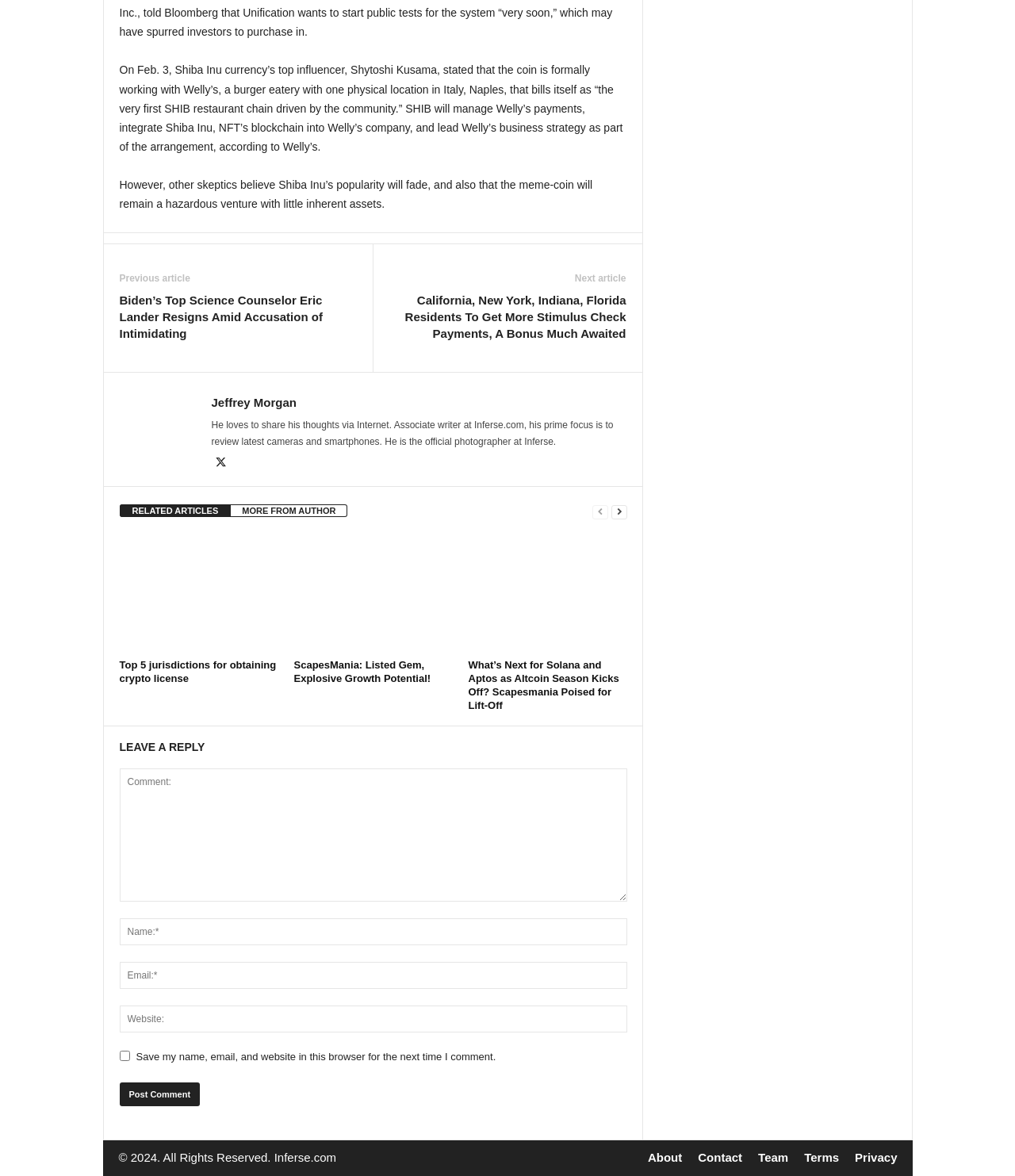What is the year mentioned in the copyright notice?
Refer to the image and answer the question using a single word or phrase.

2024